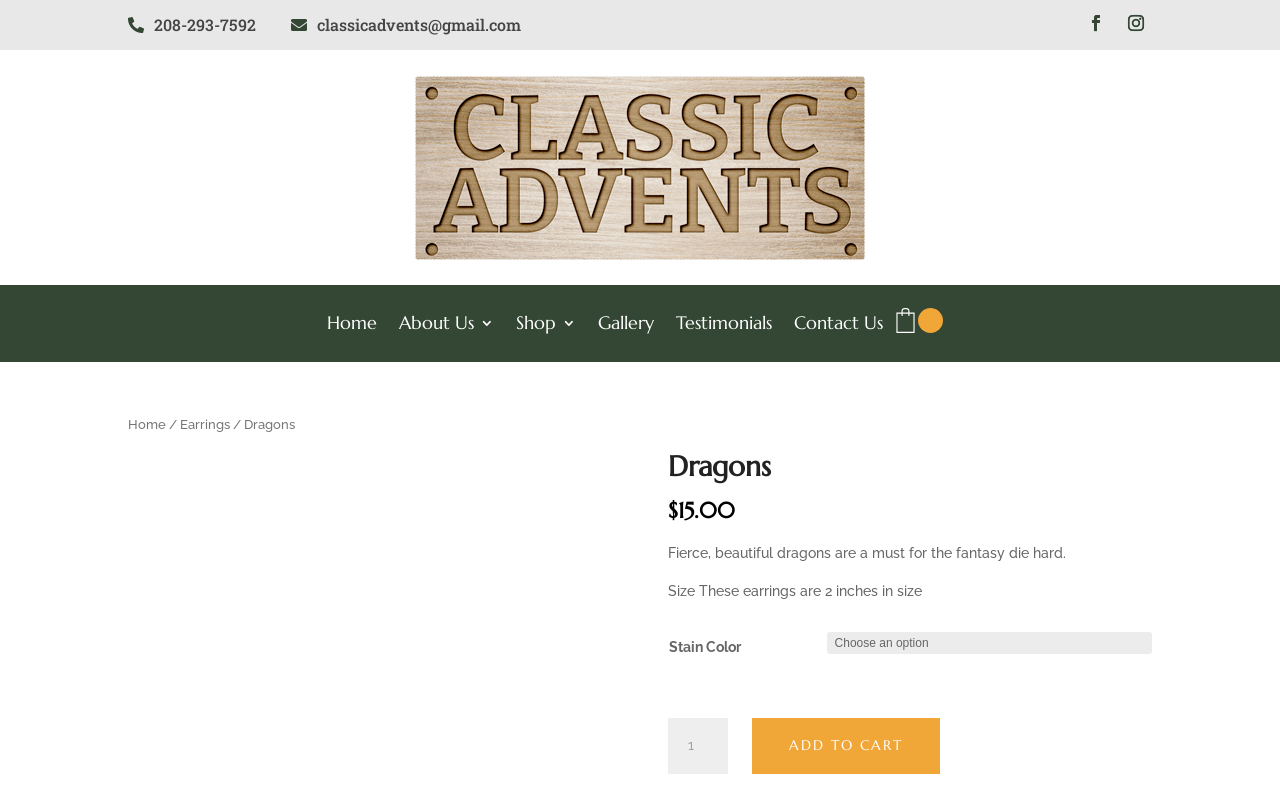How many navigation links are in the top menu?
Answer the question with detailed information derived from the image.

I found the number of navigation links by looking at the top menu section, where the links are typically displayed. I counted the number of link elements in the menu and found that there are 6 links: Home, About Us 3, Shop 3, Gallery, Testimonials, and Contact Us.